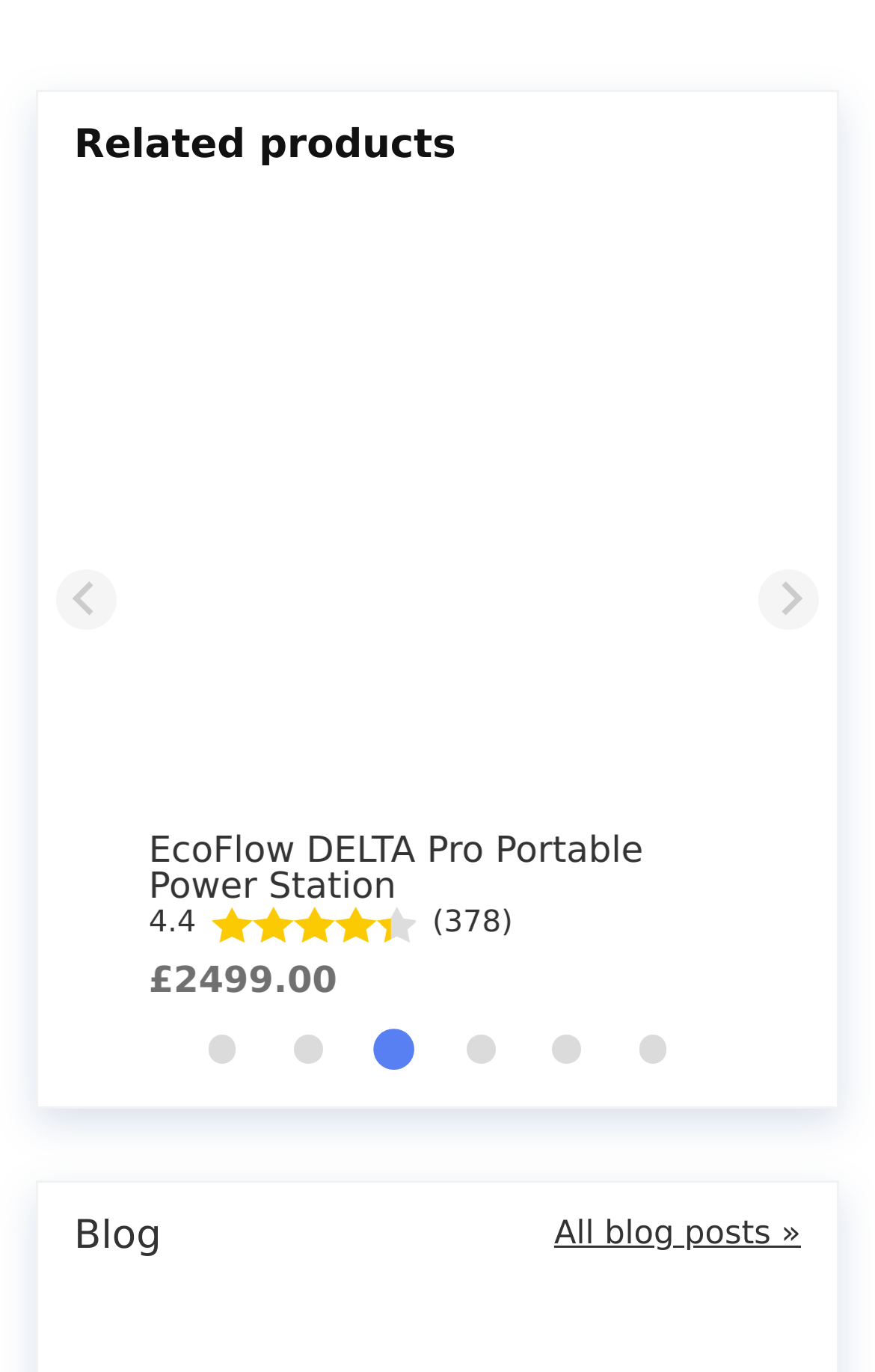Identify the bounding box for the UI element described as: "aria-label="Go to slide 5"". The coordinates should be four float numbers between 0 and 1, i.e., [left, top, right, bottom].

[0.631, 0.754, 0.664, 0.775]